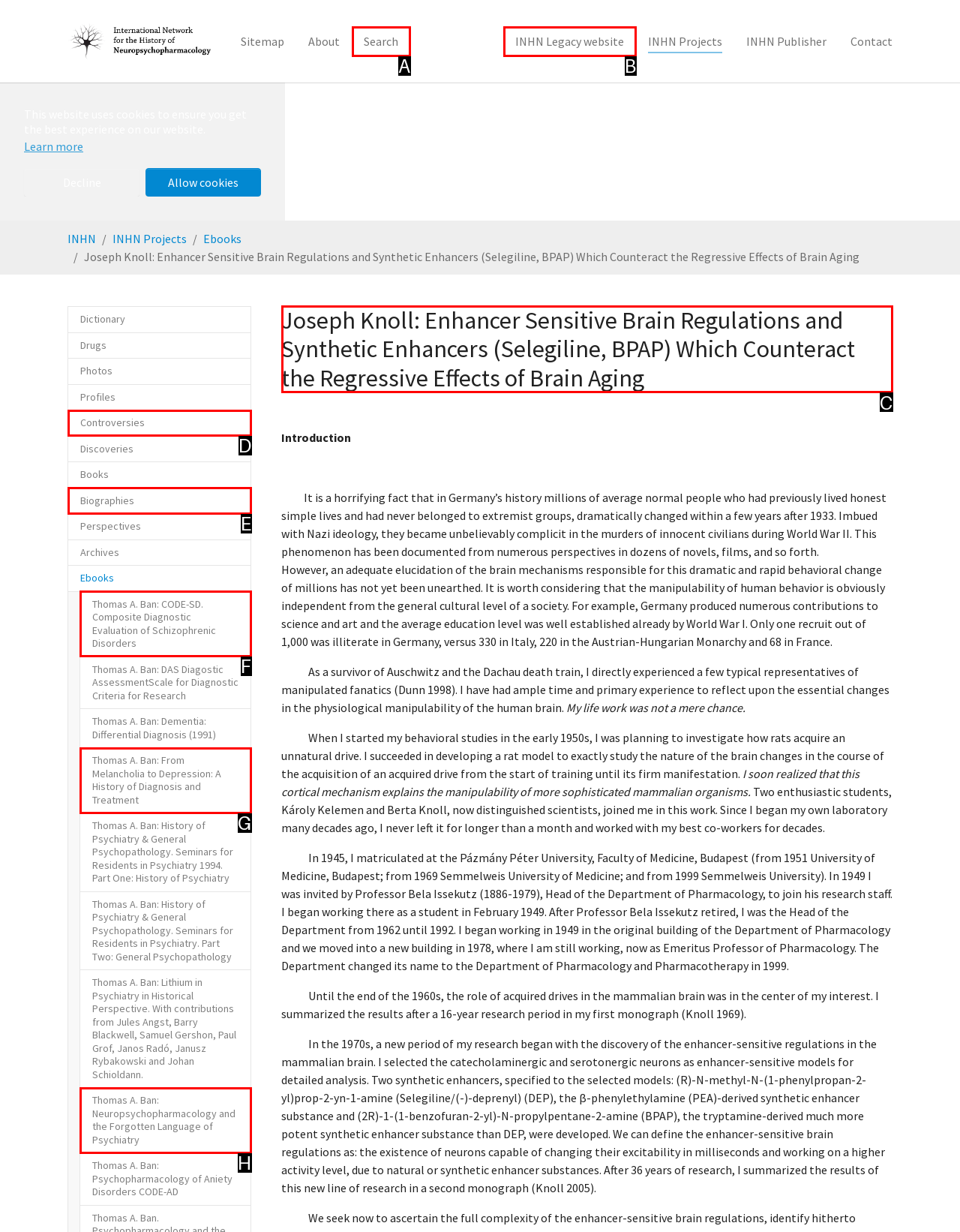For the task: Read 'What You Need to Know about Substitute Addiction', specify the letter of the option that should be clicked. Answer with the letter only.

None